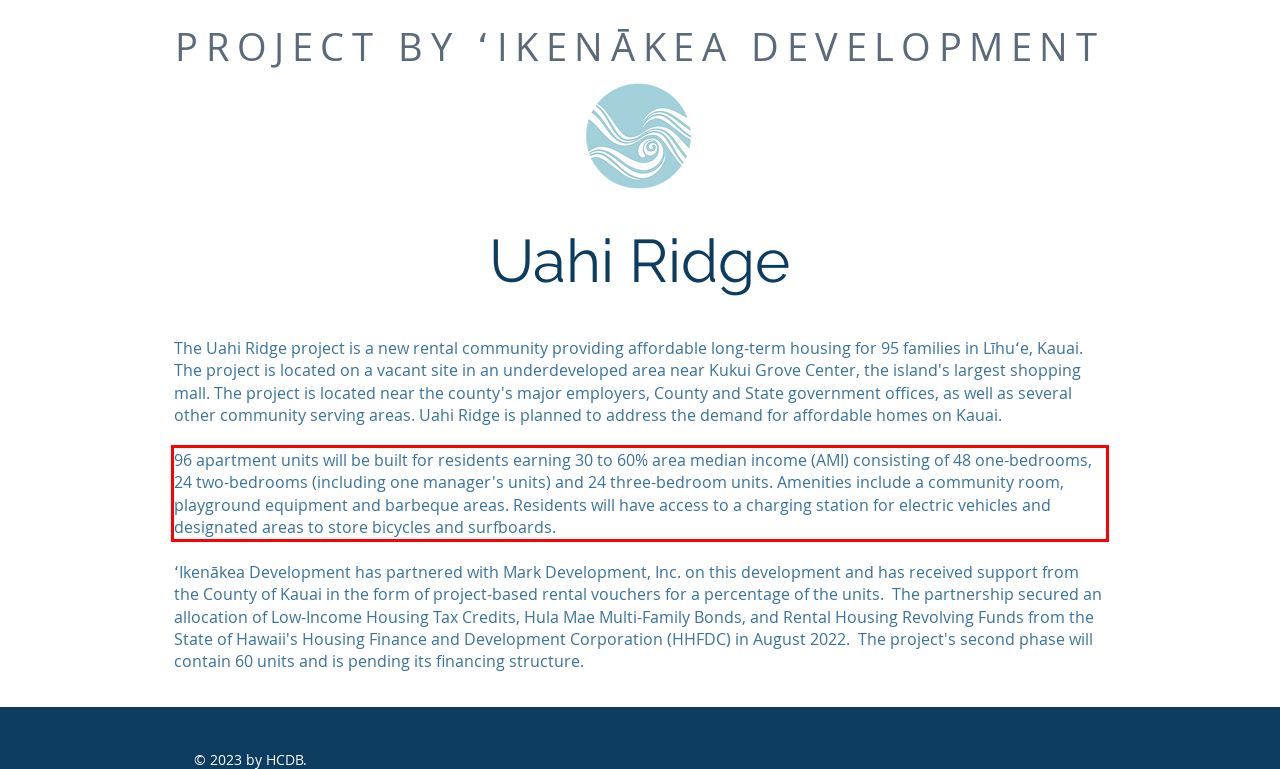The screenshot you have been given contains a UI element surrounded by a red rectangle. Use OCR to read and extract the text inside this red rectangle.

96 apartment units will be built for residents earning 30 to 60% area median income (AMI) consisting of 48 one-bedrooms, 24 two-bedrooms (including one manager's units) and 24 three-bedroom units. Amenities include a community room, playground equipment and barbeque areas. Residents will have access to a charging station for electric vehicles and designated areas to store bicycles and surfboards.